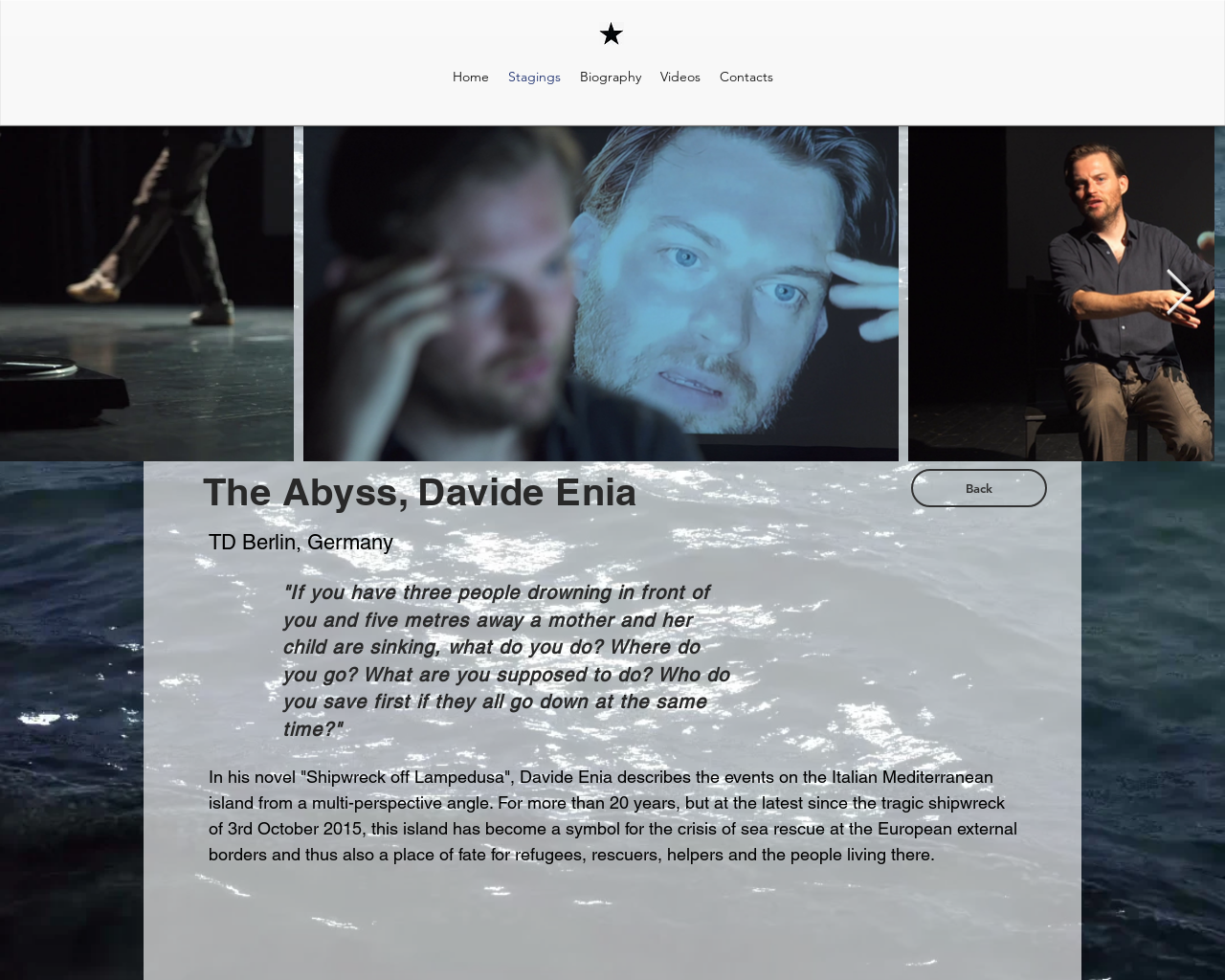Generate the text of the webpage's primary heading.

TD Berlin, Germany